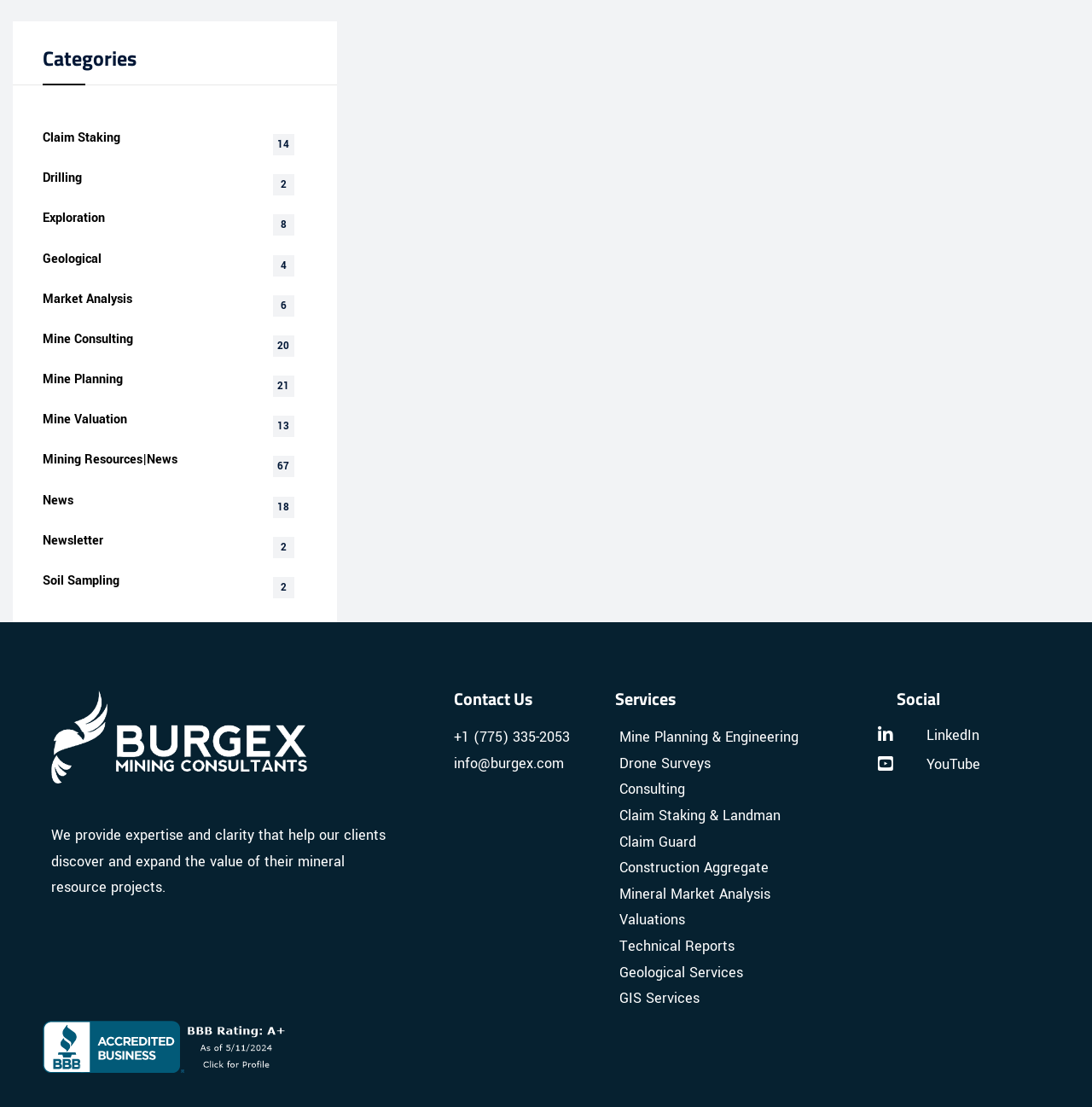How many services are listed under 'Services'?
Please respond to the question with a detailed and well-explained answer.

Under the 'Services' heading, there are 11 links listed, including 'Mine Planning & Engineering', 'Drone Surveys', 'Consulting', and so on, which indicates that the company provides 11 different services.